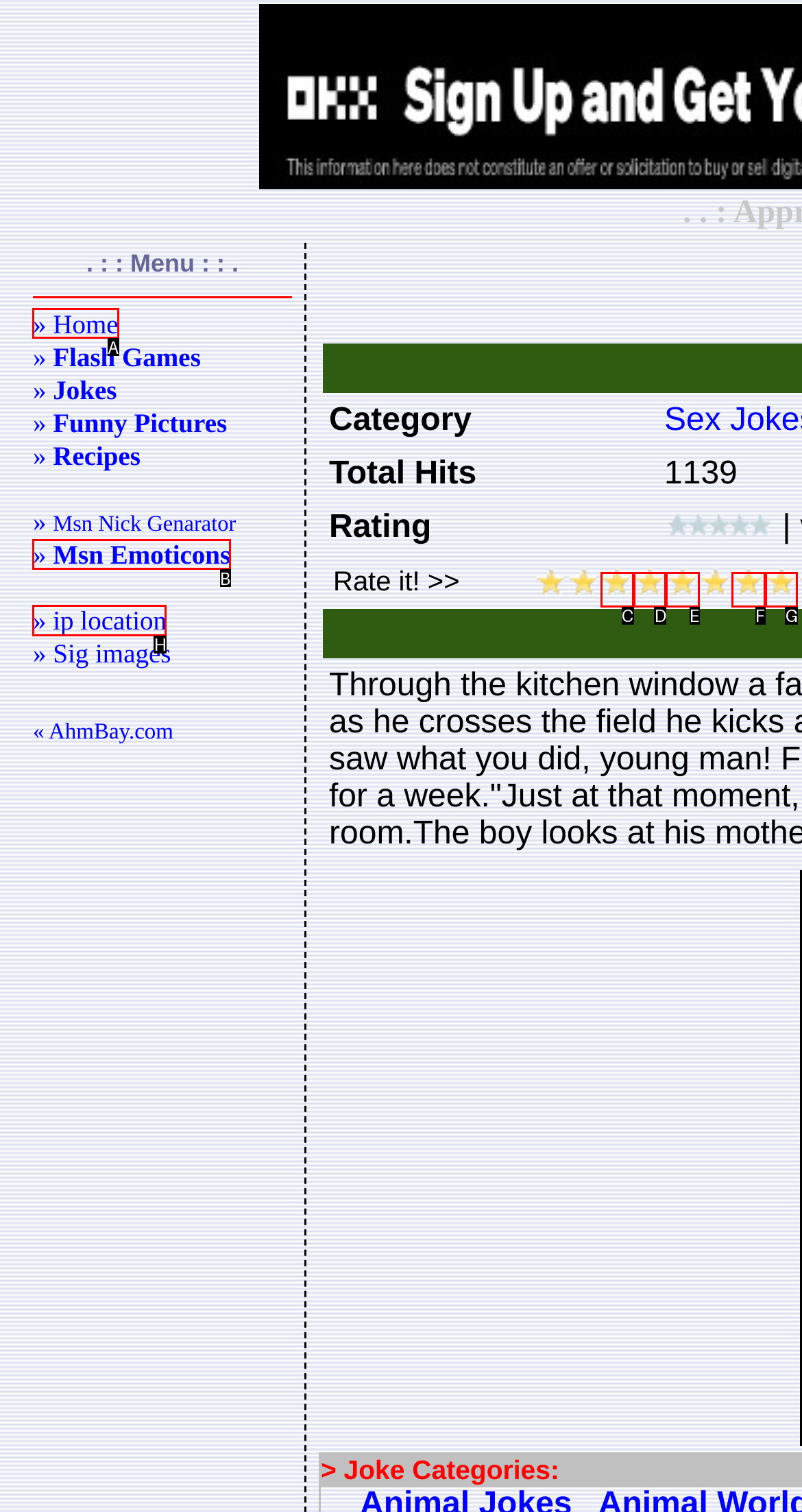Select the option I need to click to accomplish this task: Click on Home
Provide the letter of the selected choice from the given options.

A